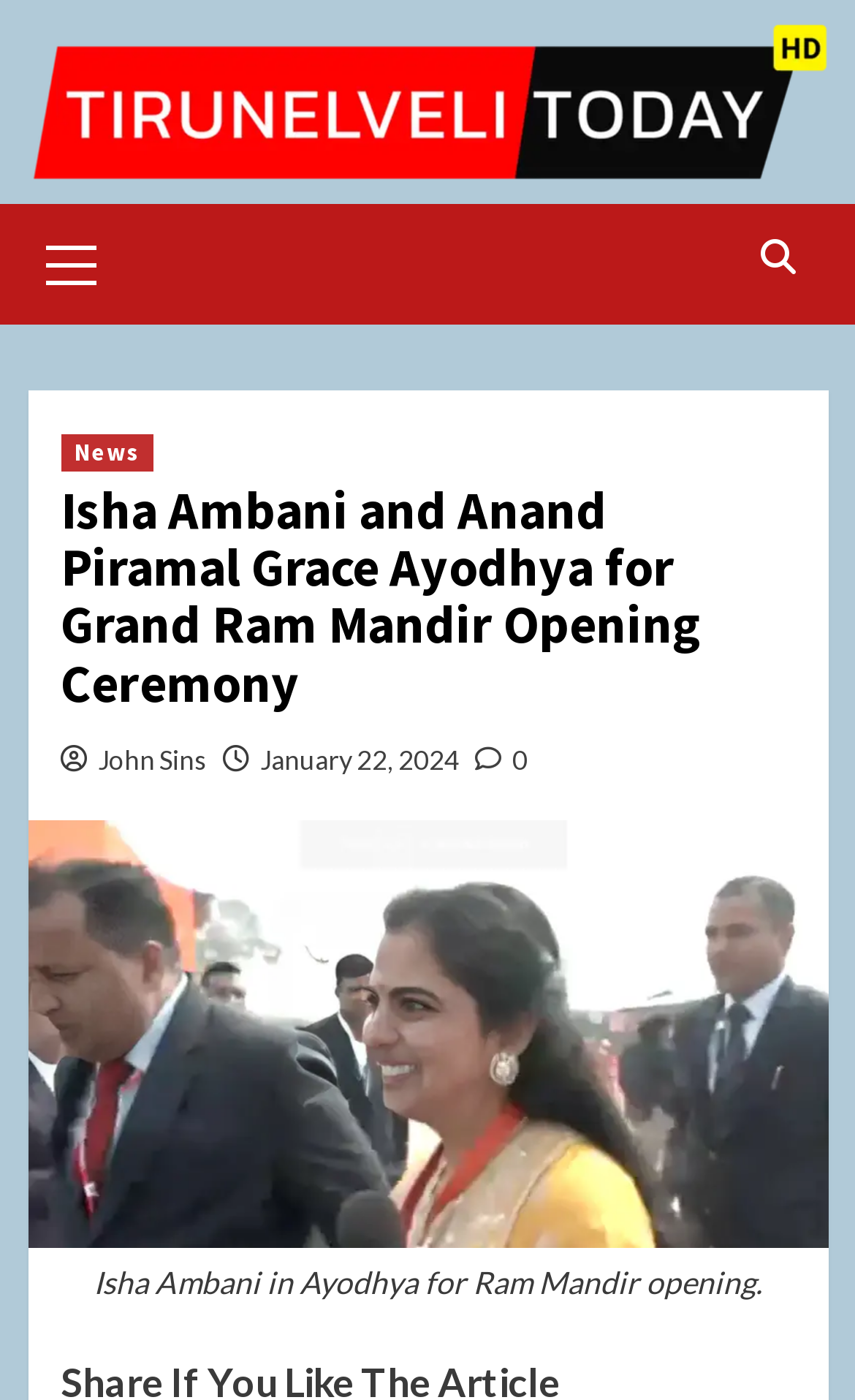Who wrote the article?
Kindly answer the question with as much detail as you can.

The author of the article is John Sins, as indicated by the link 'John Sins' located below the heading of the article.